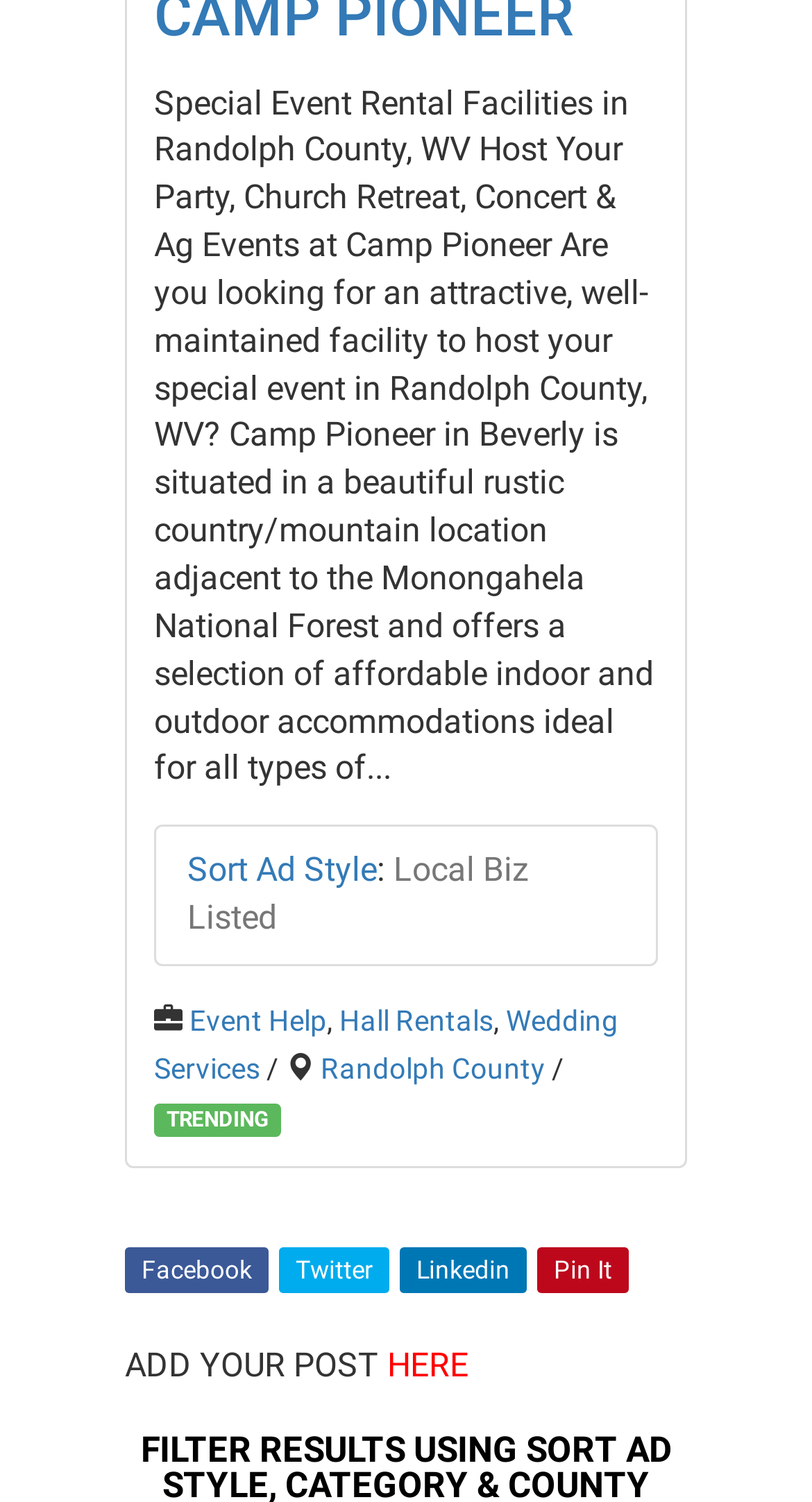Identify the bounding box for the element characterized by the following description: "Twitter".

[0.344, 0.831, 0.479, 0.861]